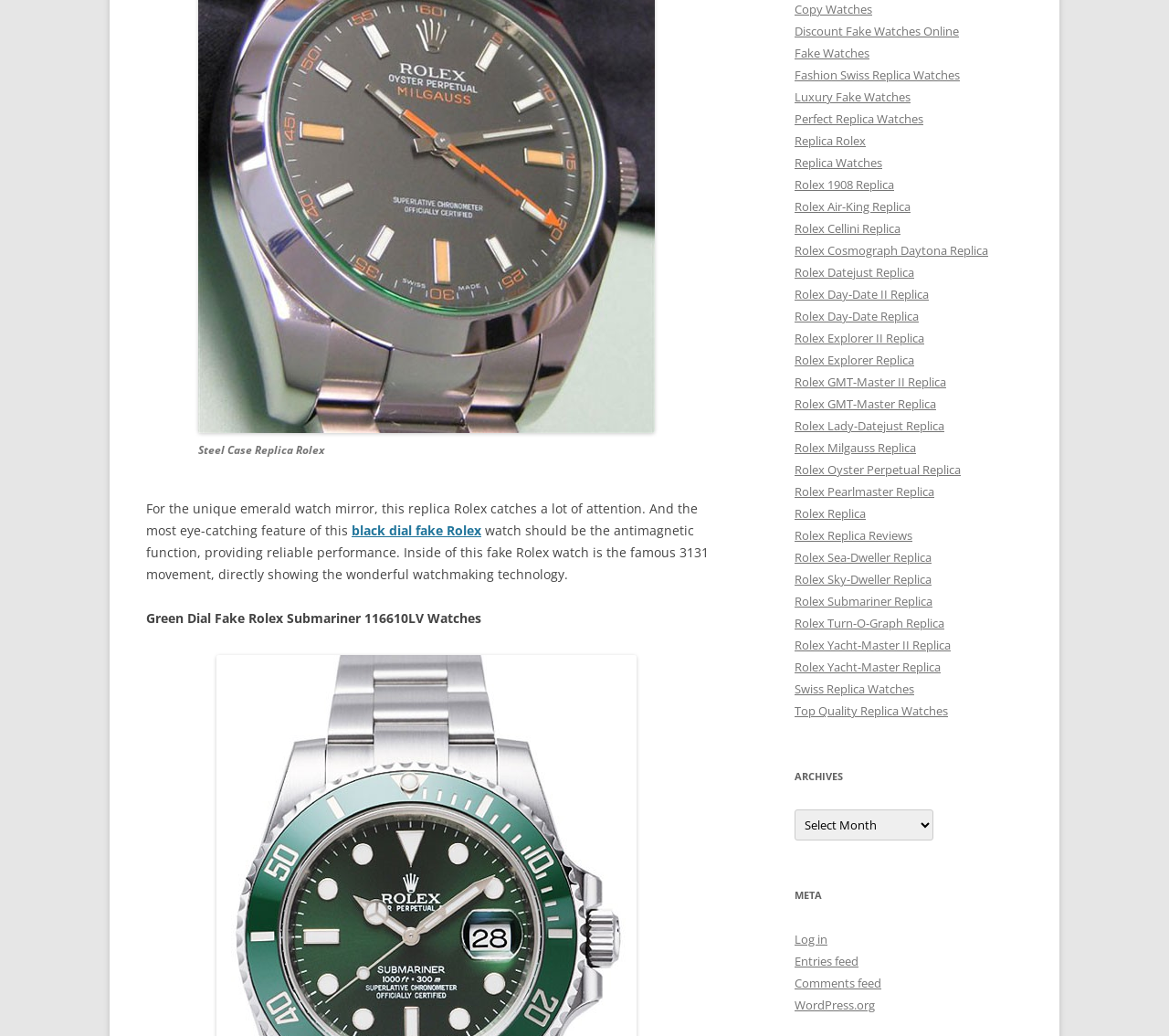Find the bounding box coordinates for the HTML element described as: "Home". The coordinates should consist of four float values between 0 and 1, i.e., [left, top, right, bottom].

None